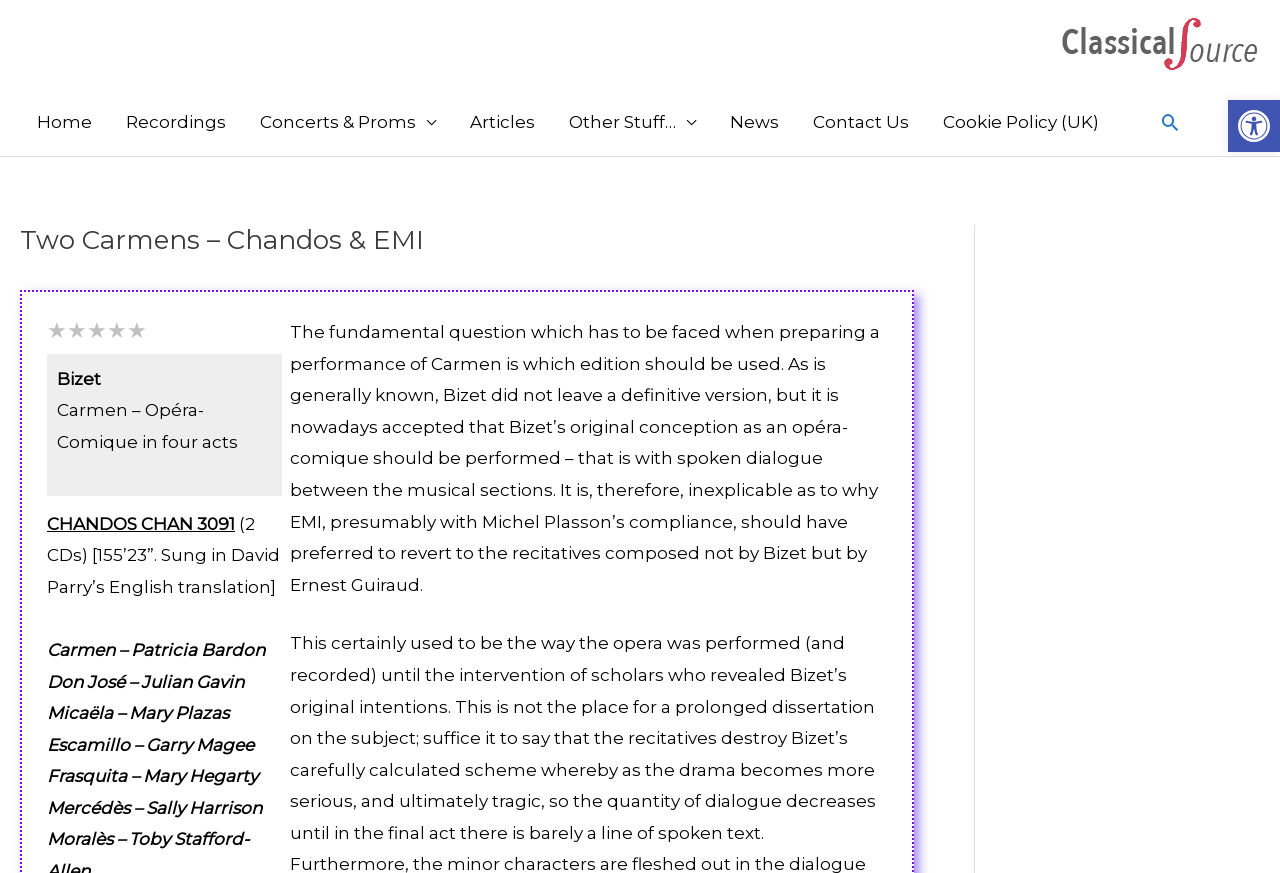Identify the bounding box coordinates of the section to be clicked to complete the task described by the following instruction: "Search for something". The coordinates should be four float numbers between 0 and 1, formatted as [left, top, right, bottom].

[0.905, 0.127, 0.922, 0.152]